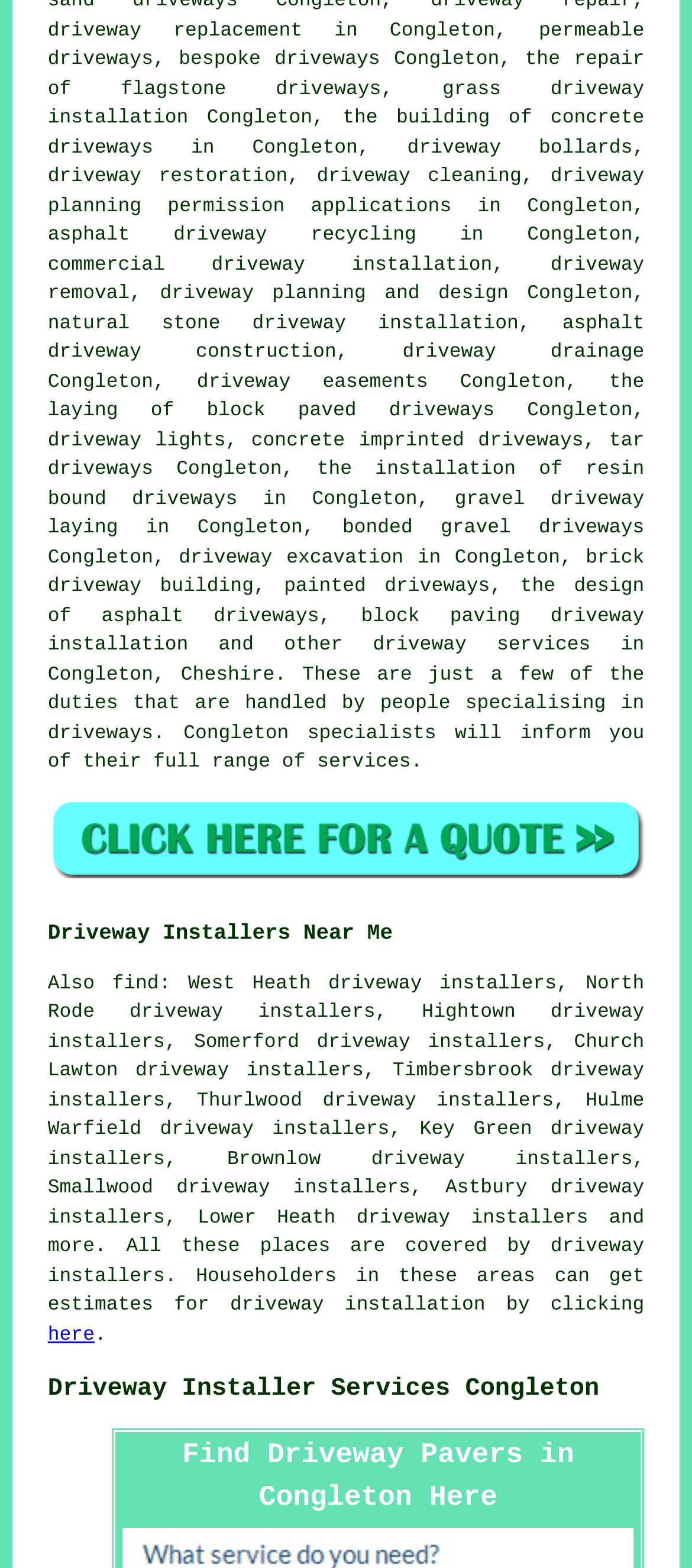Based on the element description: "Cheshire", identify the bounding box coordinates for this UI element. The coordinates must be four float numbers between 0 and 1, listed as [left, top, right, bottom].

[0.261, 0.424, 0.397, 0.438]